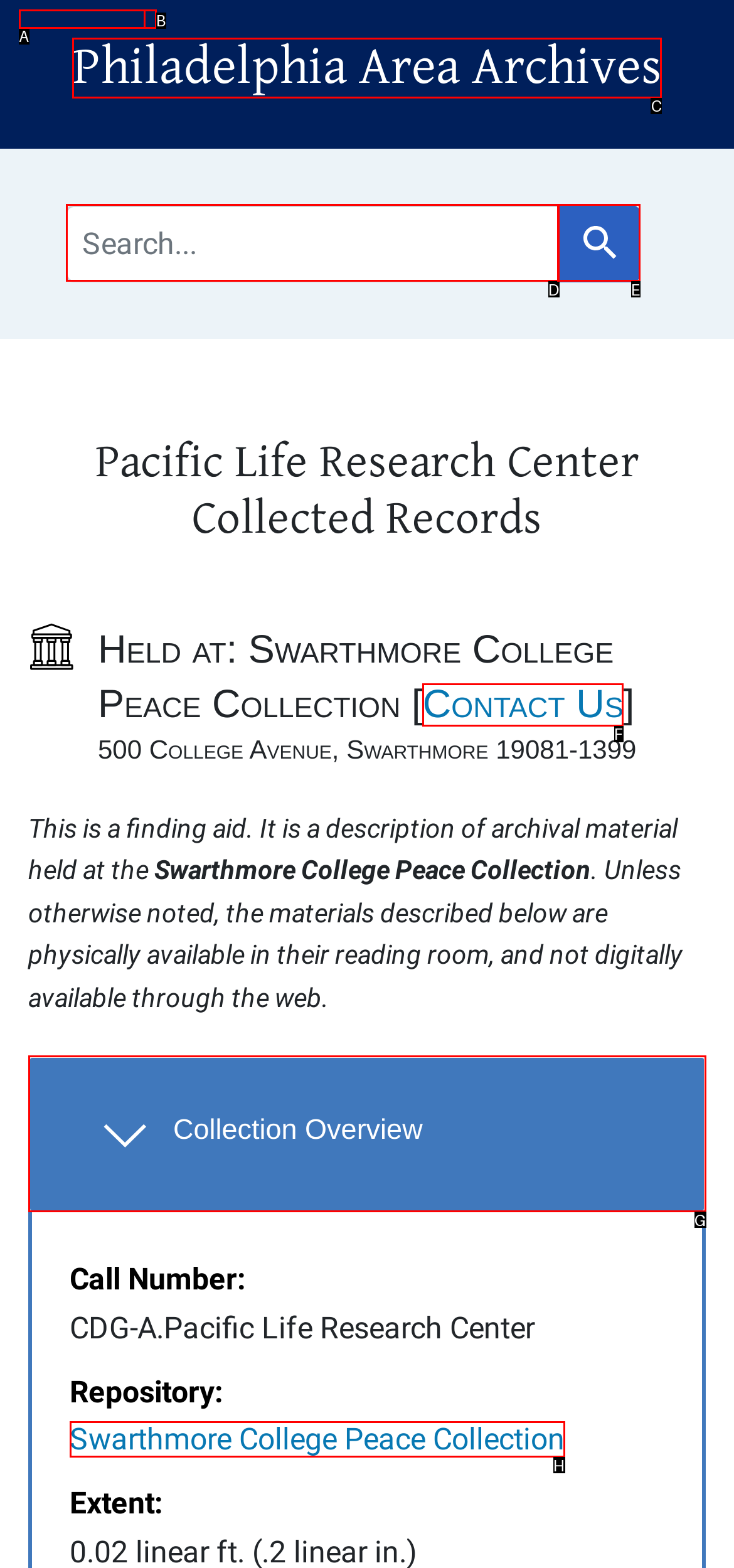Determine which HTML element to click for this task: Contact Us Provide the letter of the selected choice.

F